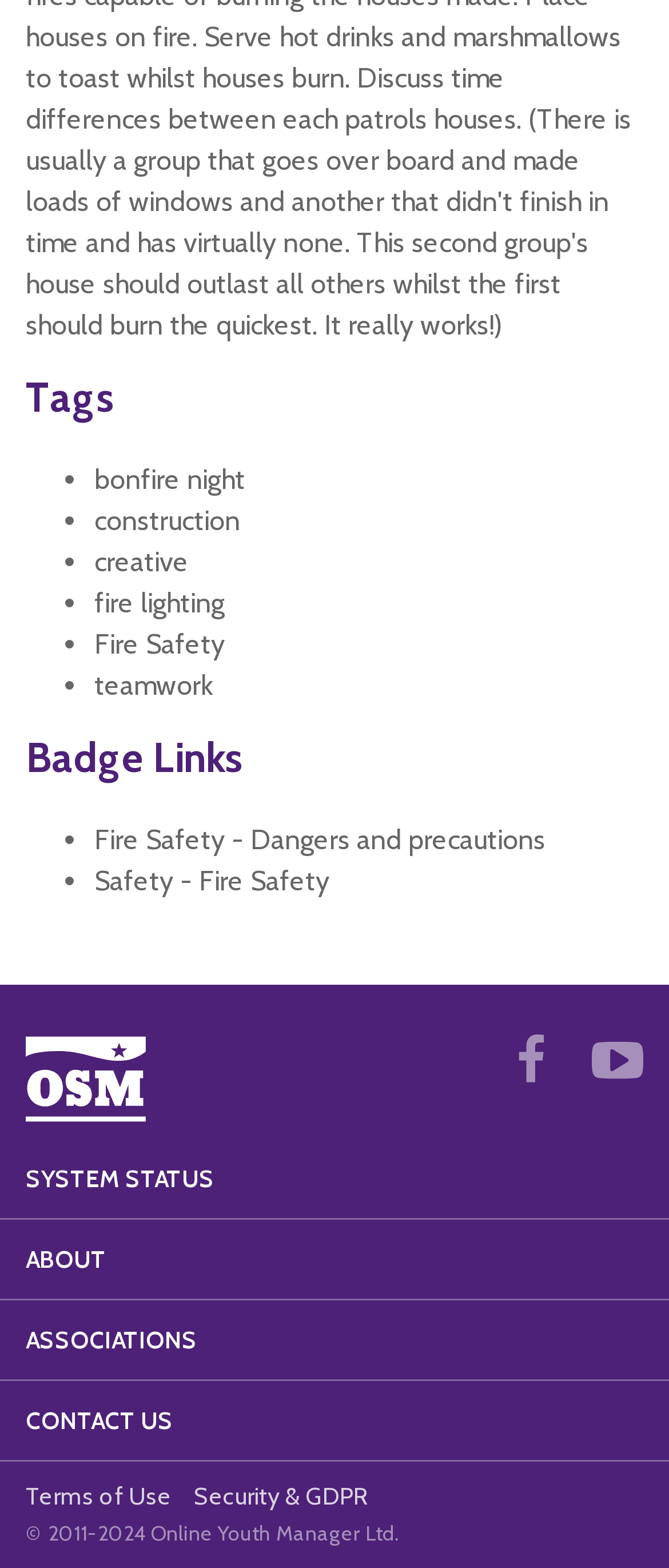Identify the bounding box coordinates of the element to click to follow this instruction: 'Go to 'ABOUT''. Ensure the coordinates are four float values between 0 and 1, provided as [left, top, right, bottom].

[0.038, 0.777, 0.962, 0.828]